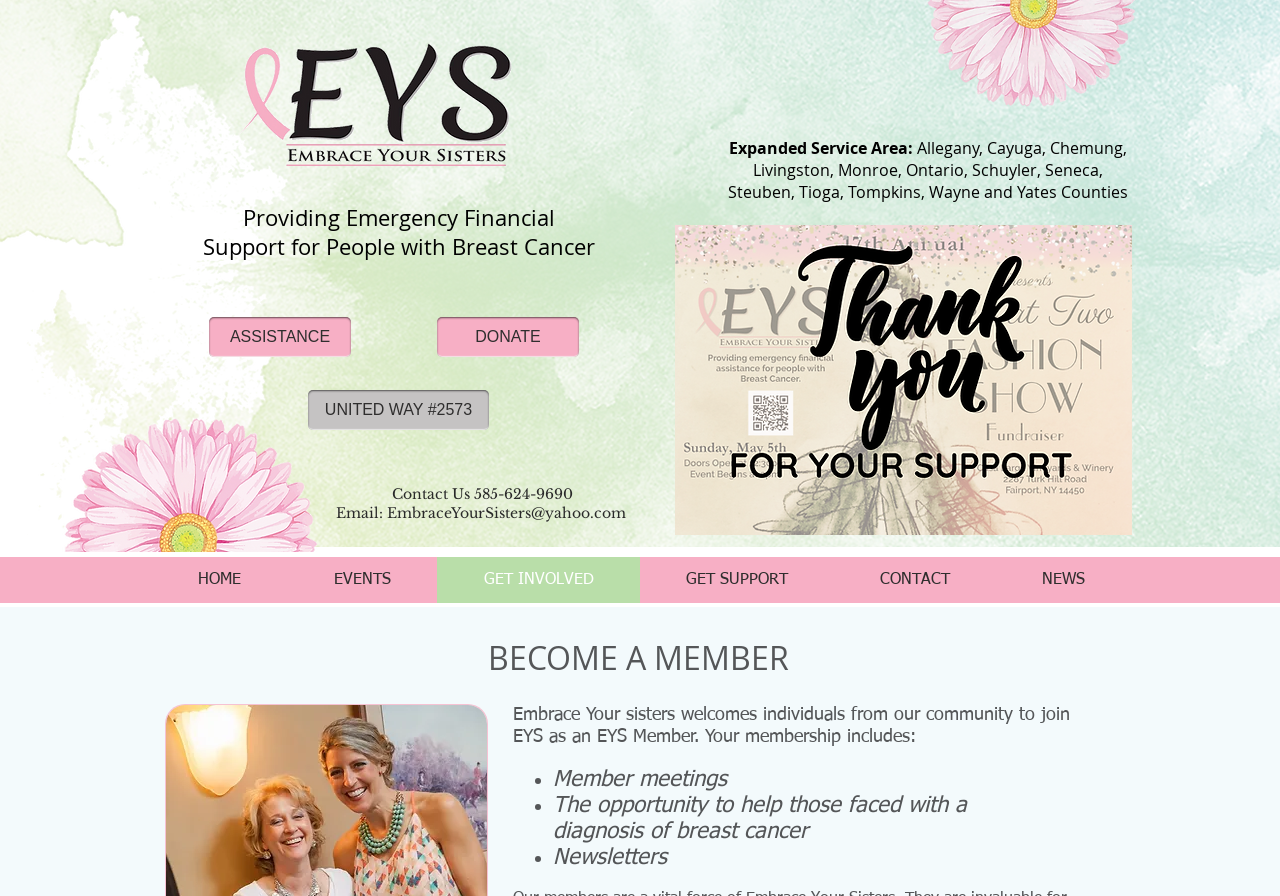Articulate a detailed summary of the webpage's content and design.

The webpage is about Embrace Your Sisters, an organization that provides support for people with breast cancer. At the top, there is a heading that reads "Providing Emergency Financial Support for People with Breast Cancer". Below this, there is another heading that specifies the expanded service area, which includes 12 counties in New York.

On the top-right side, there are two links: "ASSISTANCE" and "DONATE". Below these links, there is a large image of a daisy, which is likely the organization's logo. To the left of the image, there is a heading that reads "Contact Us" with the organization's phone number and email address.

On the left side of the page, there is a navigation menu with links to different sections of the website, including "HOME", "EVENTS", "GET INVOLVED", "GET SUPPORT", "CONTACT", and "NEWS". Below the navigation menu, there is a section about becoming a member of Embrace Your Sisters, which includes a heading and a list of benefits, such as attending member meetings, helping those with breast cancer, and receiving newsletters.

There are also two images on the page: one is a "givesmart.jpg" image, and the other is an "Untitled design (4).png" image. Additionally, there is a link to "UNITED WAY #2573" at the bottom of the page.